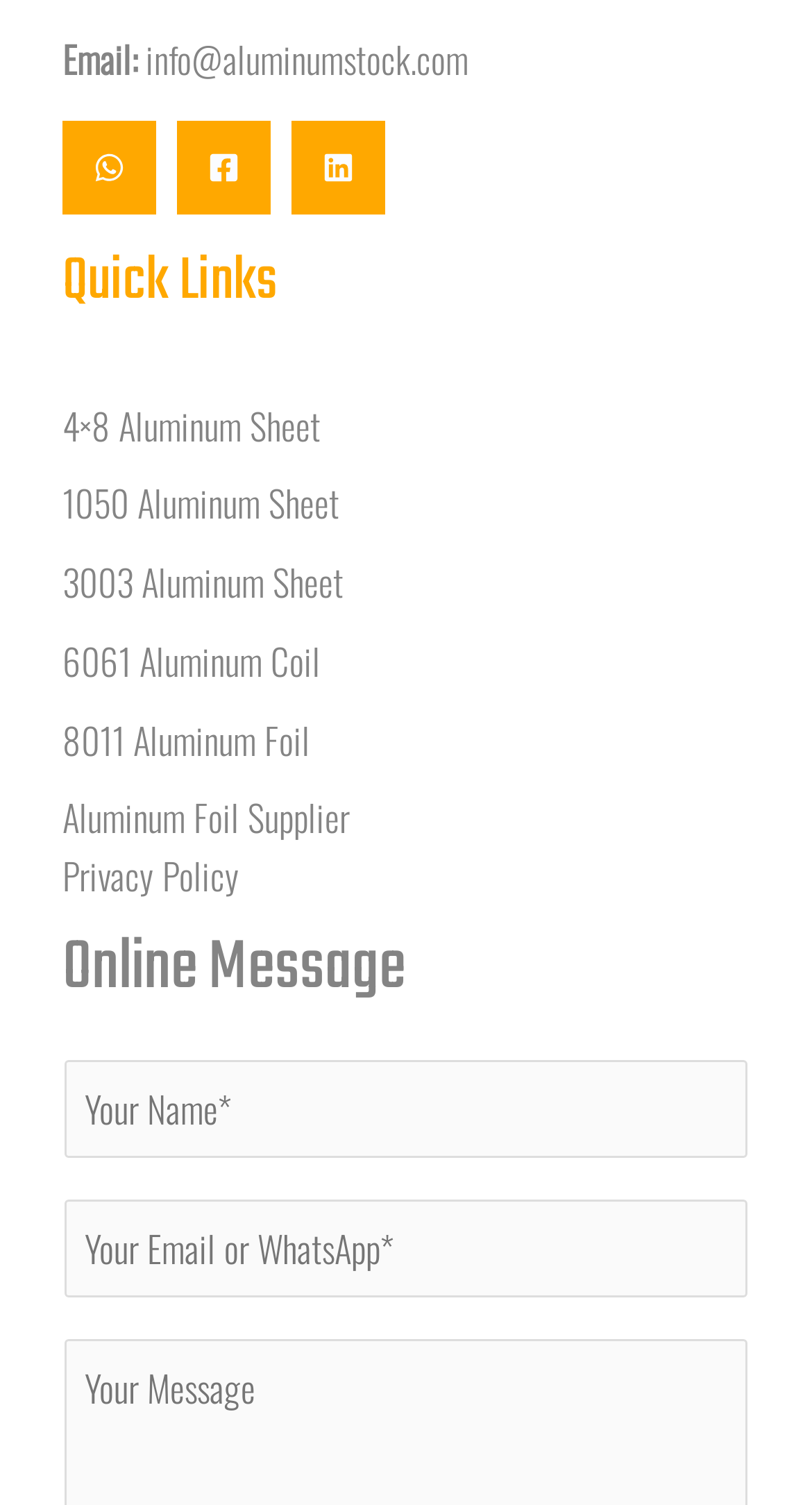How many textboxes are there in the online message section?
Using the image as a reference, deliver a detailed and thorough answer to the question.

I looked at the section labeled 'Online Message' and found two textboxes, one labeled 'Name *' and the other labeled 'Single Line Text *', both of which are required.